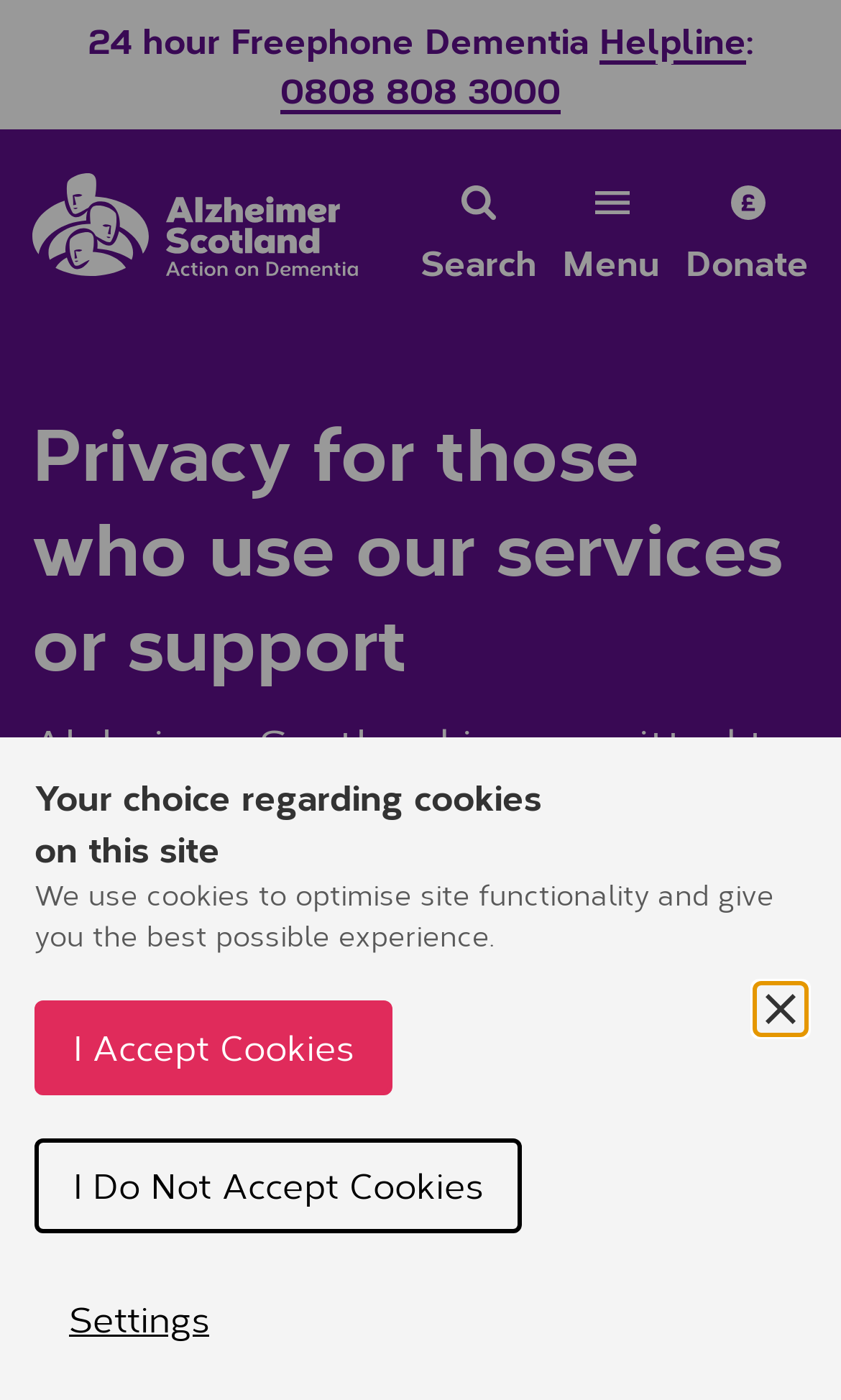What is located at the top-right corner of the webpage?
Use the screenshot to answer the question with a single word or phrase.

Search and Menu buttons